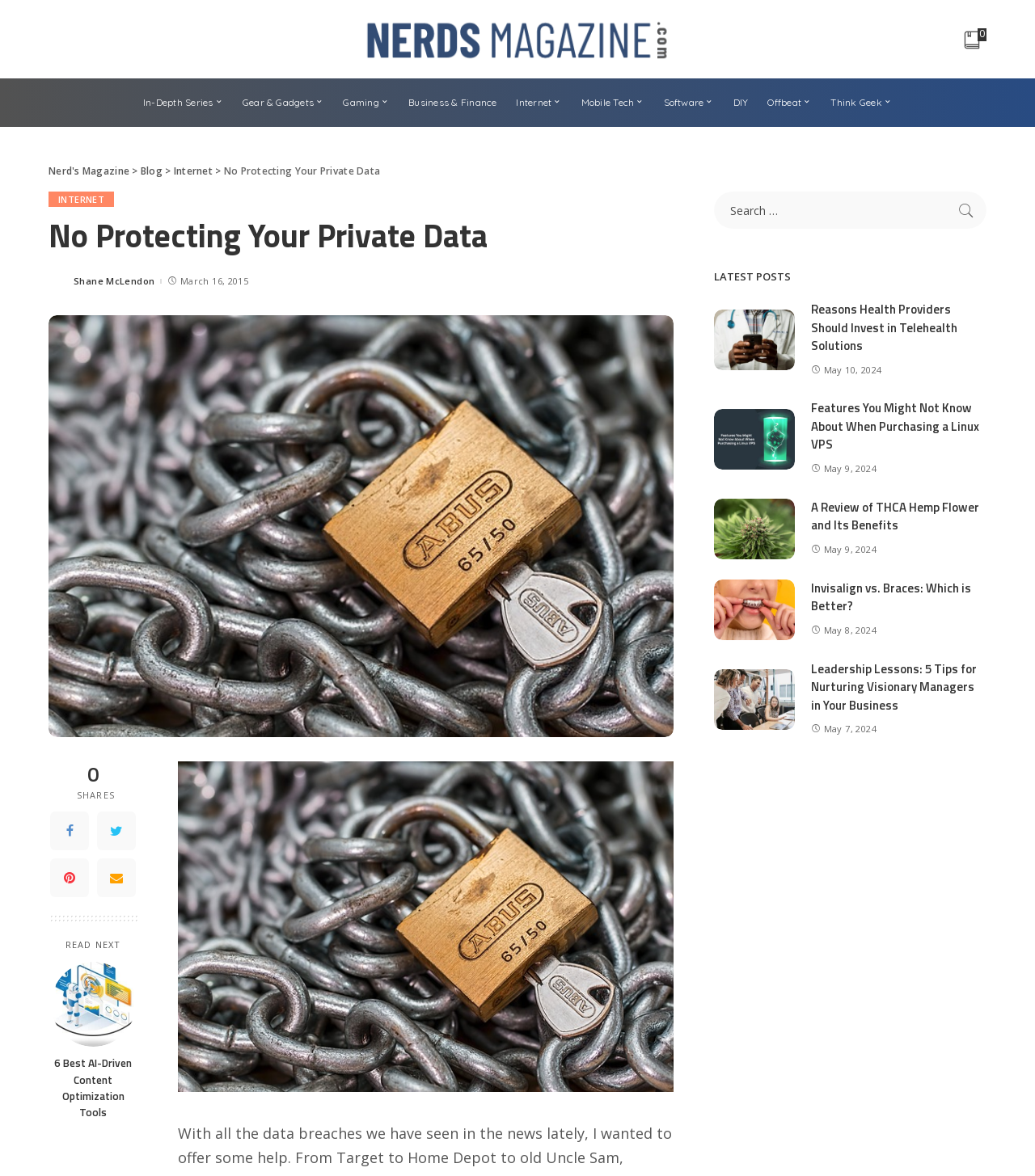Please reply with a single word or brief phrase to the question: 
What is the date of the last latest post?

May 7, 2024